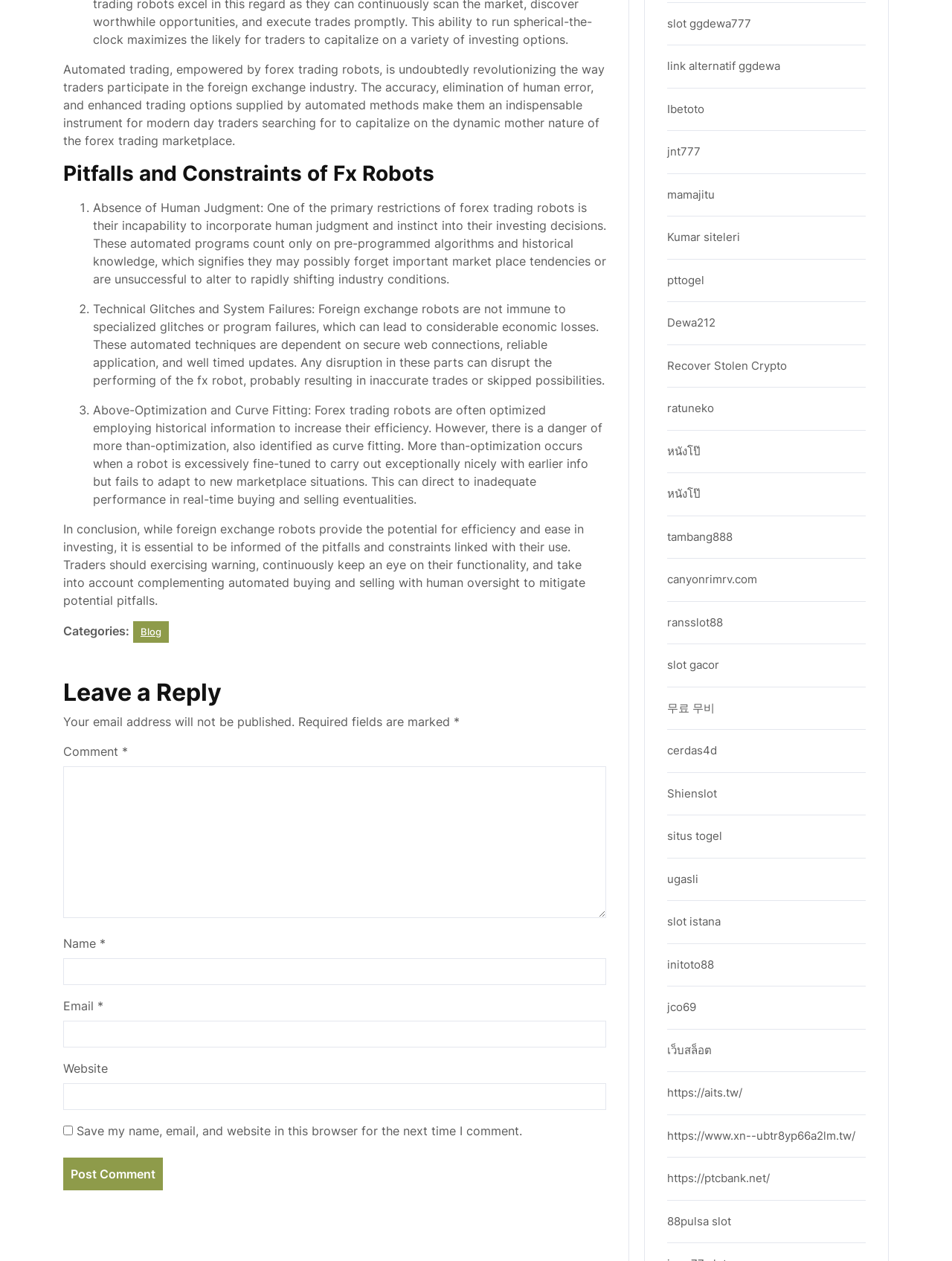Locate the bounding box of the user interface element based on this description: "parent_node: Comment * name="comment"".

[0.066, 0.608, 0.637, 0.728]